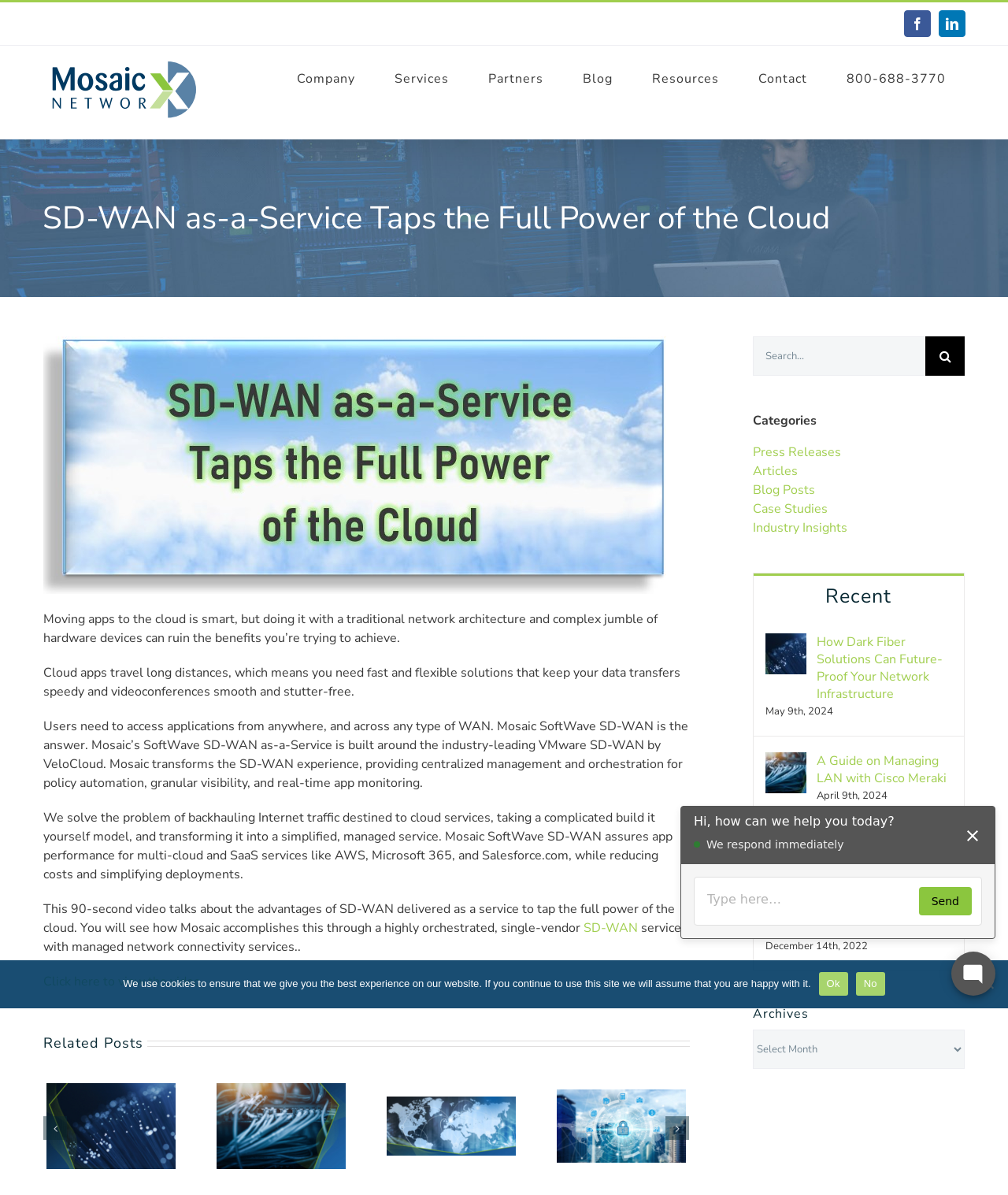Specify the bounding box coordinates for the region that must be clicked to perform the given instruction: "Read the quote from Tijs Boelens".

None